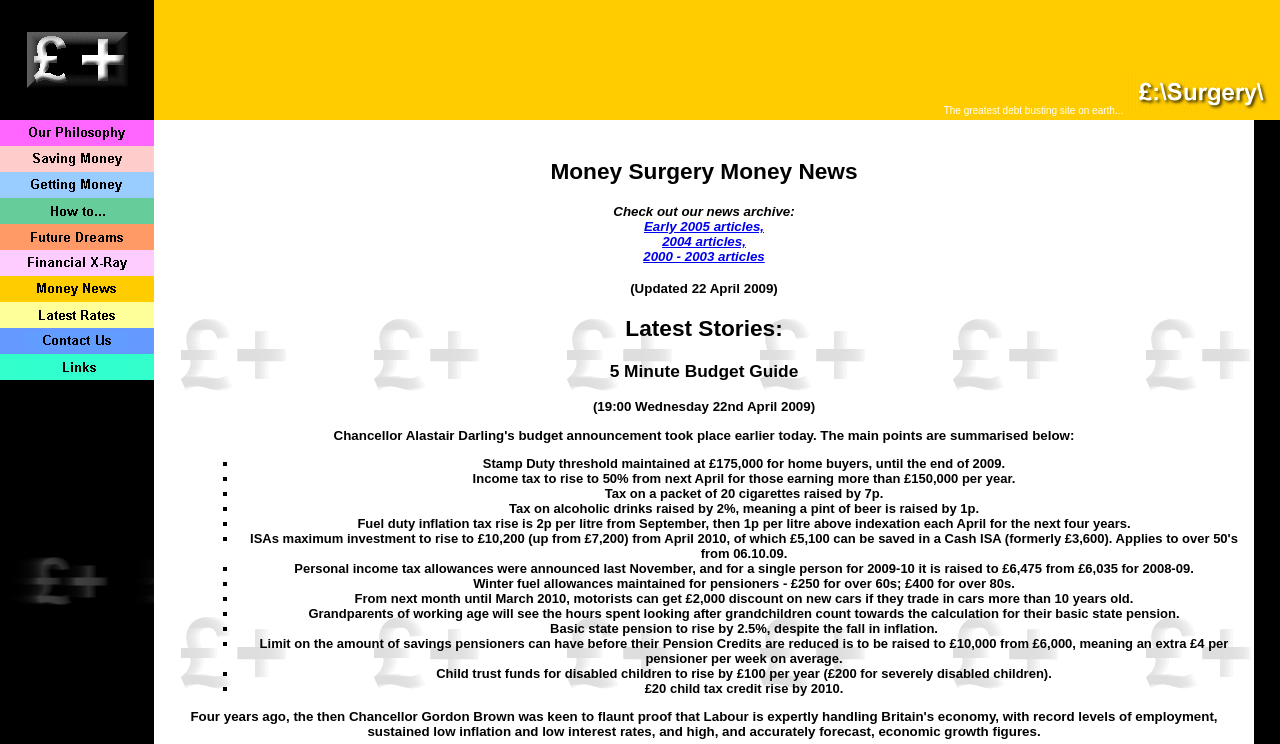Using the format (top-left x, top-left y, bottom-right x, bottom-right y), provide the bounding box coordinates for the described UI element. All values should be floating point numbers between 0 and 1: 2004 articles,

[0.517, 0.314, 0.583, 0.334]